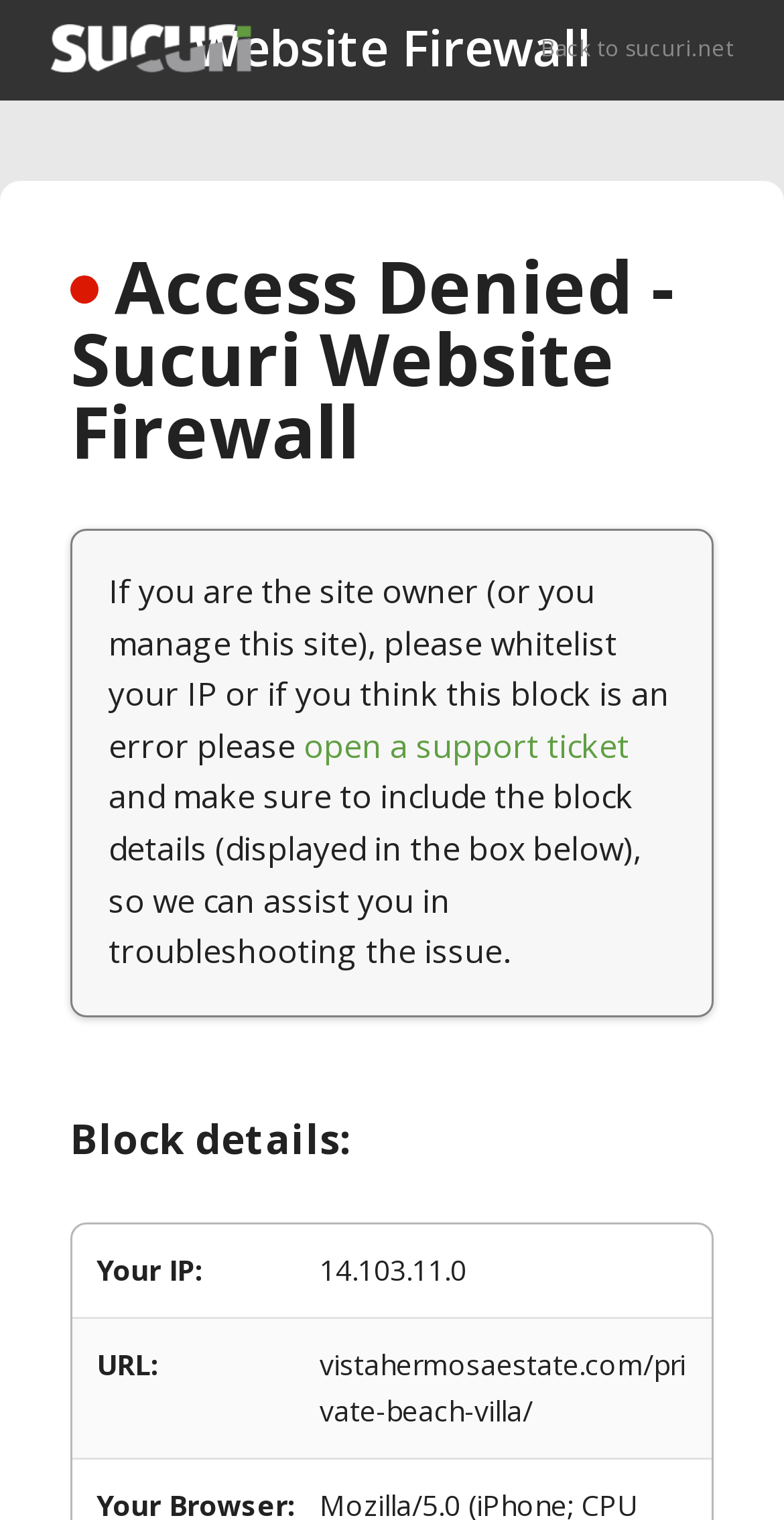From the screenshot, find the bounding box of the UI element matching this description: "open a support ticket". Supply the bounding box coordinates in the form [left, top, right, bottom], each a float between 0 and 1.

[0.387, 0.476, 0.803, 0.505]